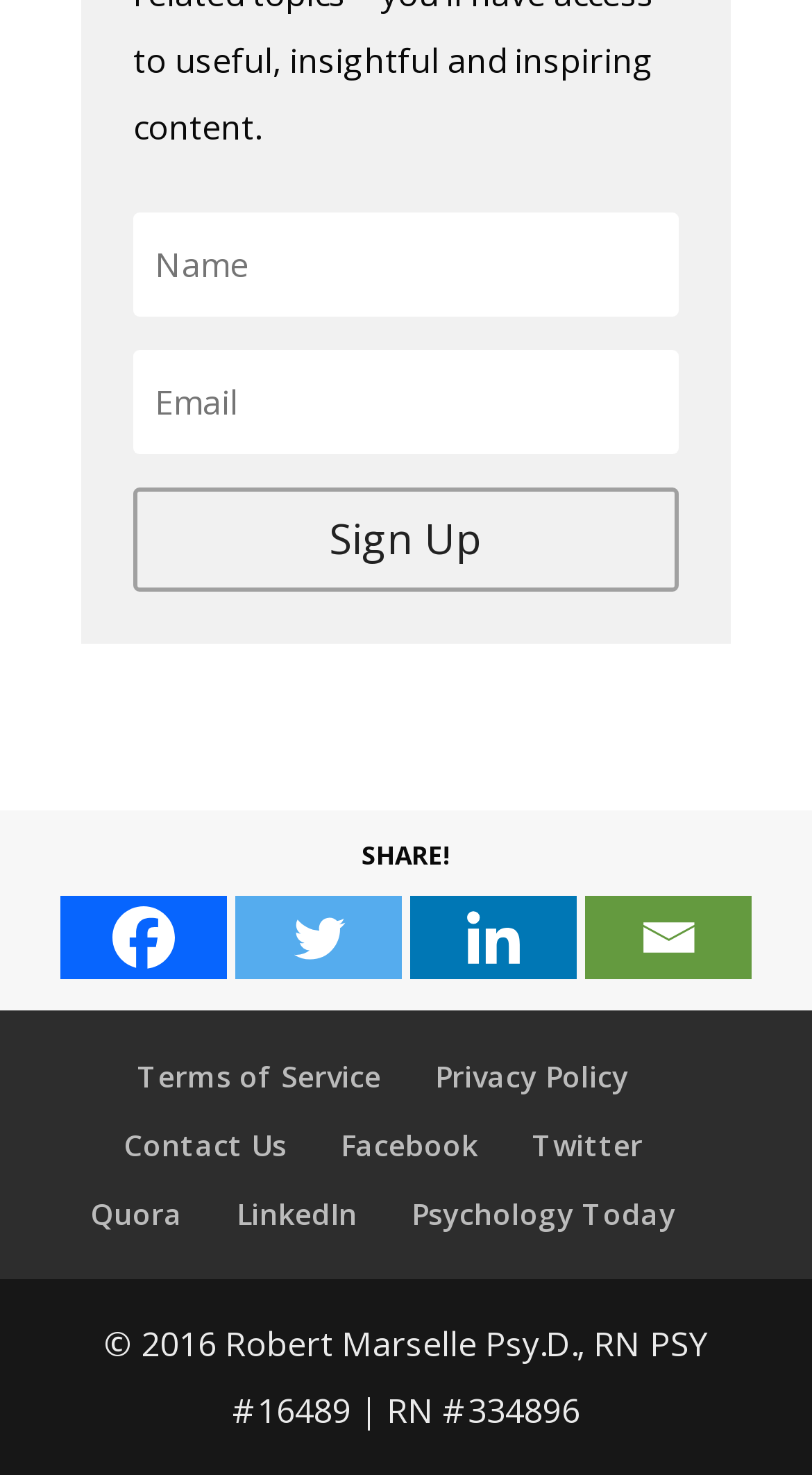What is the text of the 'SHARE!' button?
Could you answer the question with a detailed and thorough explanation?

The 'SHARE!' button has a static text of 'SHARE!', indicating that it is used to share content on the webpage.